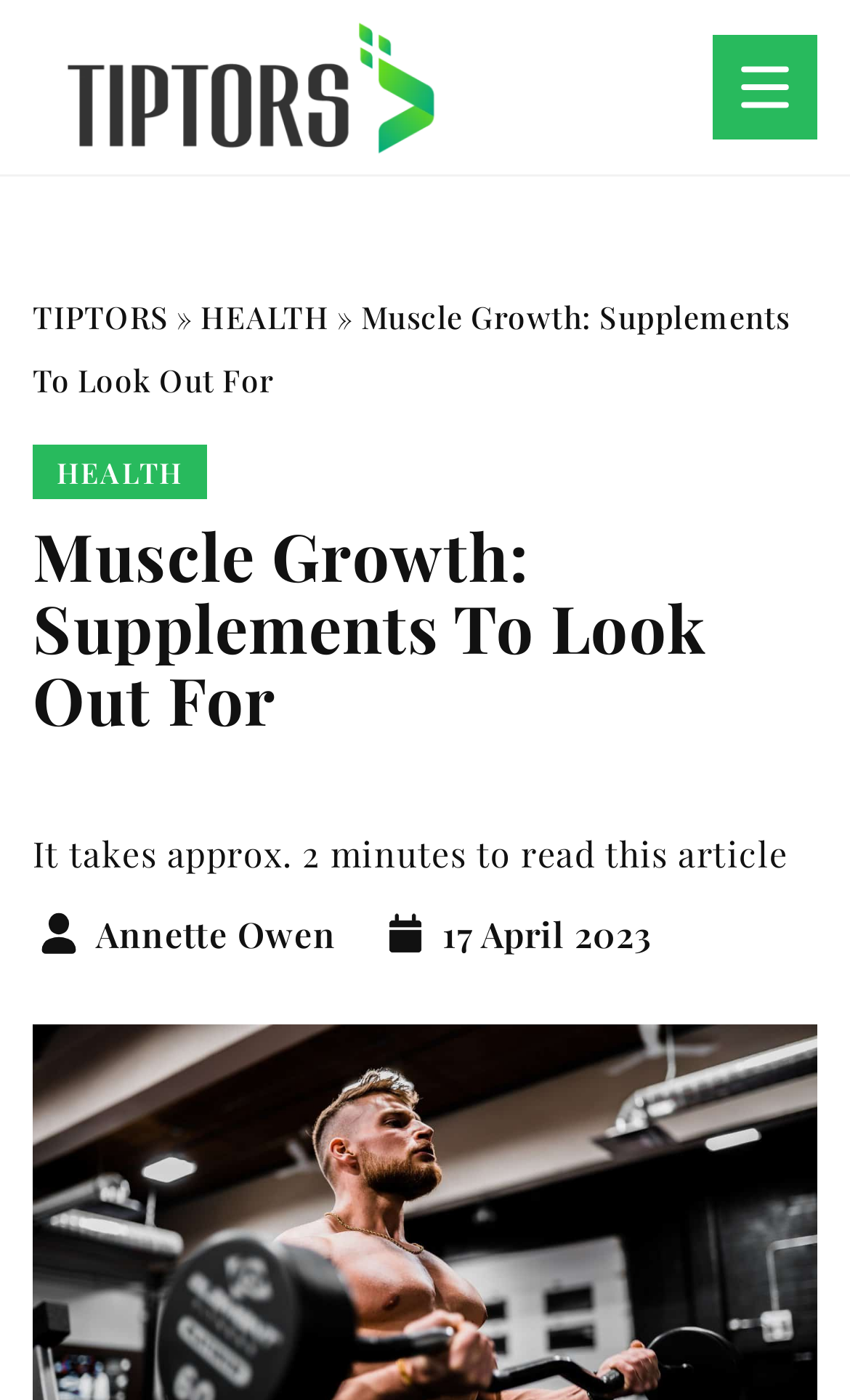Using the element description: "Annette Owen", determine the bounding box coordinates. The coordinates should be in the format [left, top, right, bottom], with values between 0 and 1.

[0.113, 0.653, 0.395, 0.681]